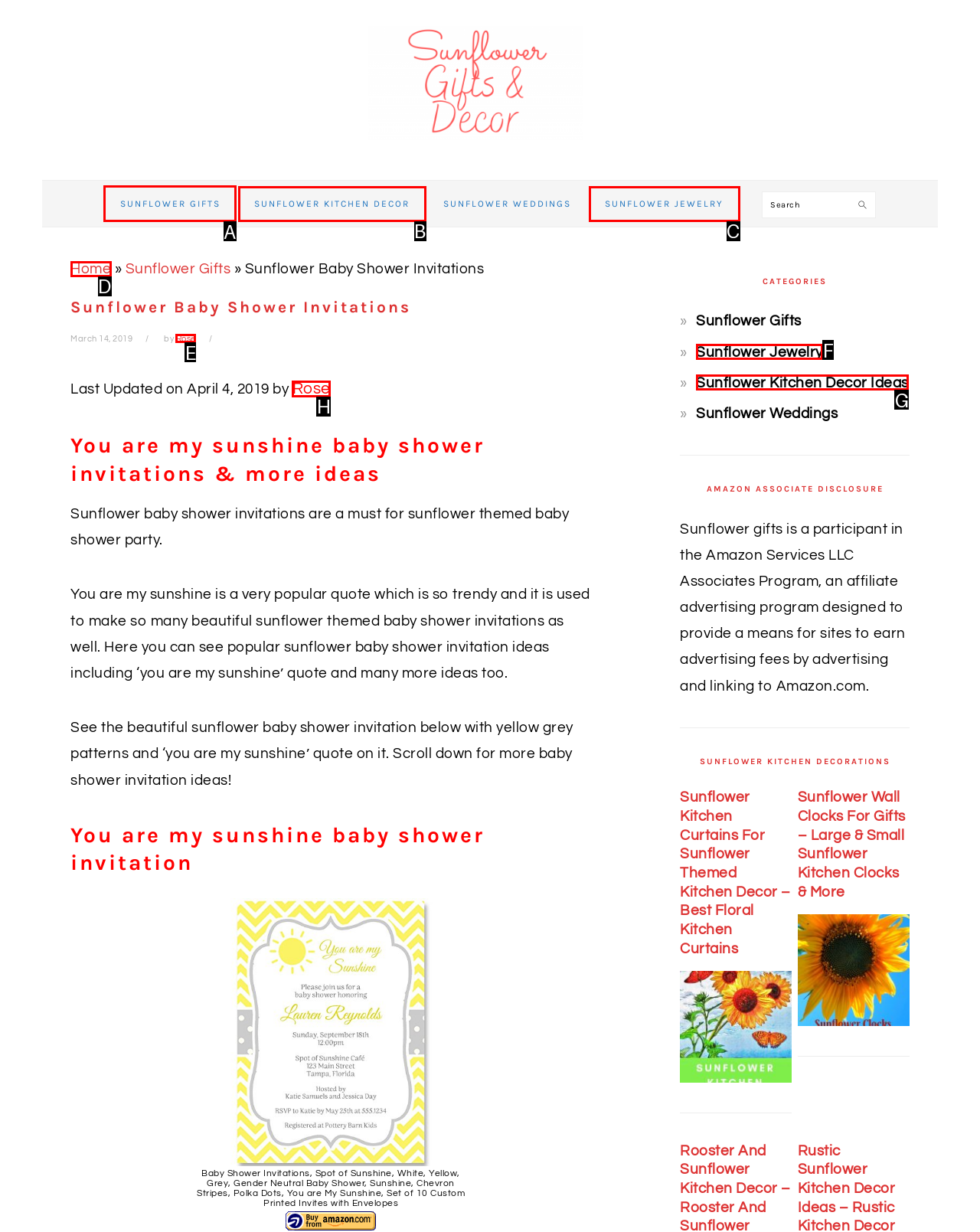For the task: Click on Sunflower Gifts link, identify the HTML element to click.
Provide the letter corresponding to the right choice from the given options.

A